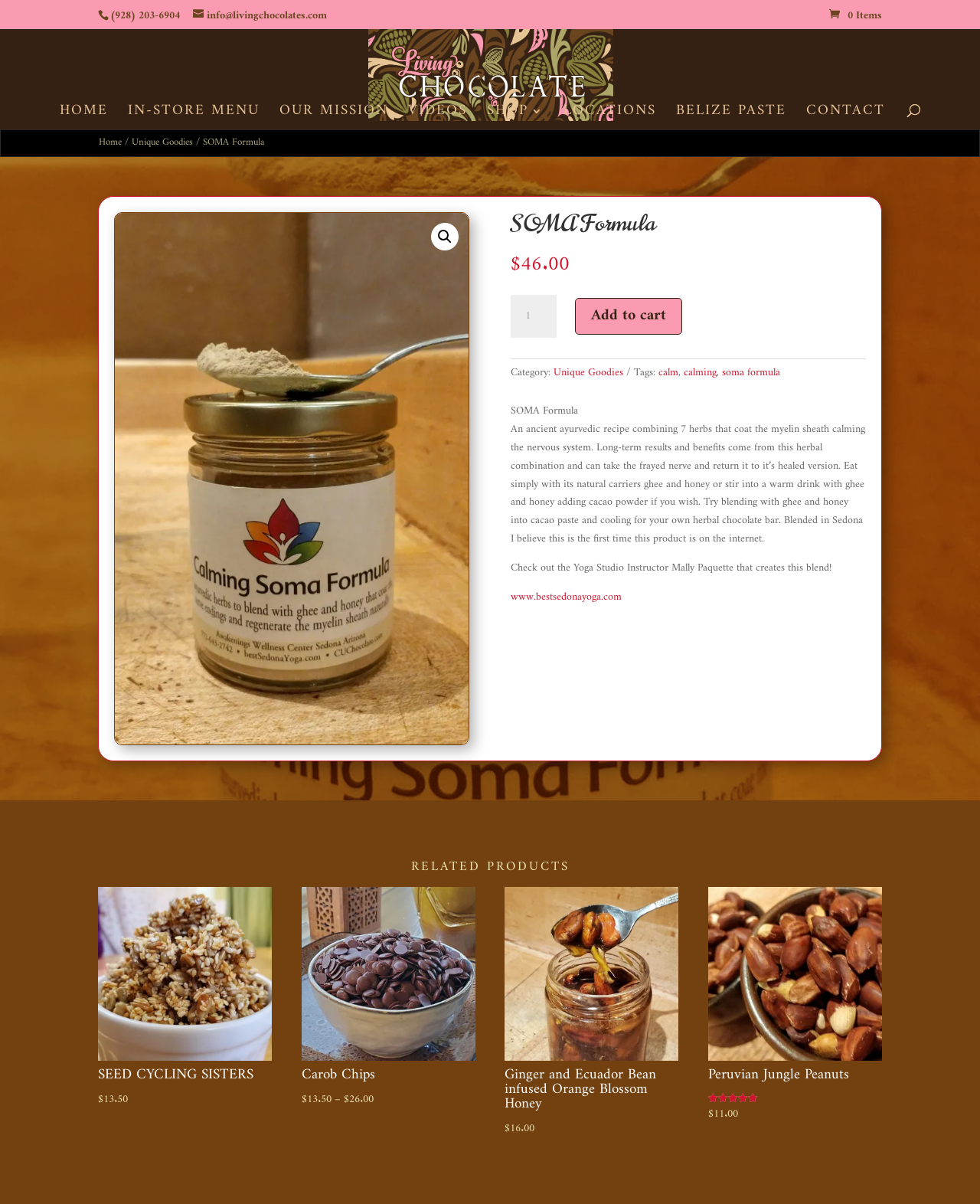Offer a detailed explanation of the webpage layout and contents.

This webpage is about a product called SOMA Formula, an ancient ayurvedic recipe combining 7 herbs that calm the nervous system. At the top of the page, there is a navigation menu with links to different sections of the website, including HOME, IN-STORE MENU, OUR MISSION, VIDEOS, SHOP 3, LOCATIONS, BELIZE PASTE, and CONTACT. Below the navigation menu, there is a search box and a breadcrumb navigation showing the current page's location.

The main content of the page is divided into two sections. On the left side, there is an image of the product, Living Chocolate, with a link to the product page. Below the image, there is a heading "SOMA Formula" followed by a description of the product, its price, and a button to add it to the cart. There are also links to the product's category, Unique Goodies, and tags, including calm, calming, and soma formula.

On the right side of the page, there is a section titled "RELATED PRODUCTS" with four links to other products, including SEED CYCLING SISTERS, Carob Chips, Ginger and Ecuador Bean infused Orange Blossom Honey, and Peruvian Jungle Peanuts. Each product link has a heading with the product name and a brief description.

At the bottom of the page, there is a link to a website, www.bestsedonayoga.com, which is related to the creator of the SOMA Formula blend, Mally Paquette, a yoga studio instructor.